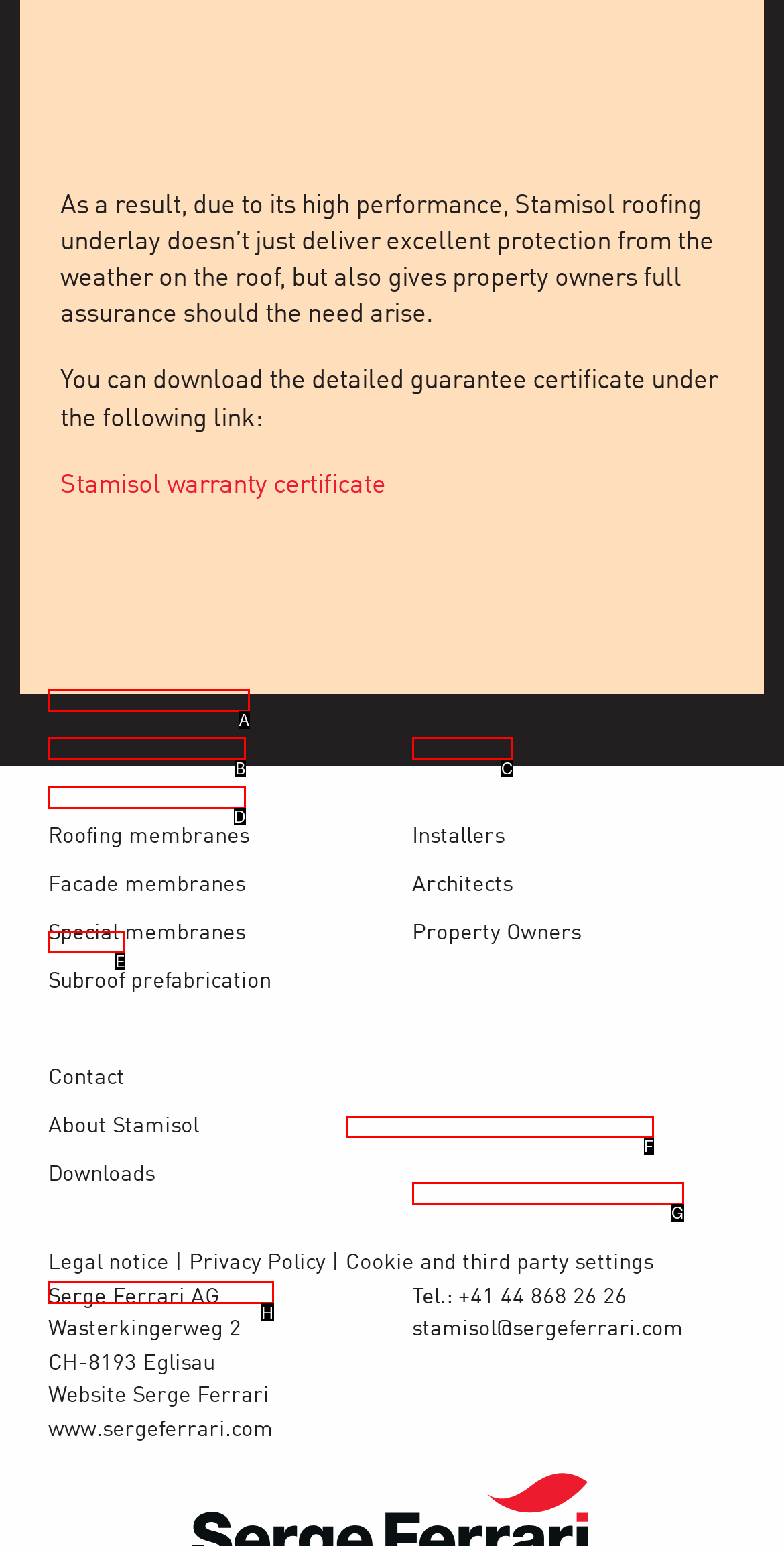Choose the UI element that best aligns with the description: Cookie and third party settings
Respond with the letter of the chosen option directly.

F